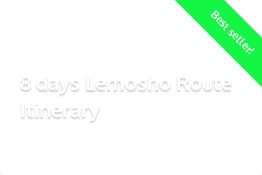Generate a comprehensive description of the image.

The image prominently displays the text "8 days Lemosho Route Itinerary," indicating a detailed travel plan for one of the popular routes to climb Mount Kilimanjaro. Accompanying this text is a vibrant green badge in the top corner that reads "Best seller!" This suggests that this itinerary is highly favored among climbers and is often chosen for its comprehensive schedule. The Lemosho route is known for its scenic beauty and excellent acclimatization opportunities, making it an ideal choice for trekkers aiming for a memorable experience while summiting Kilimanjaro.